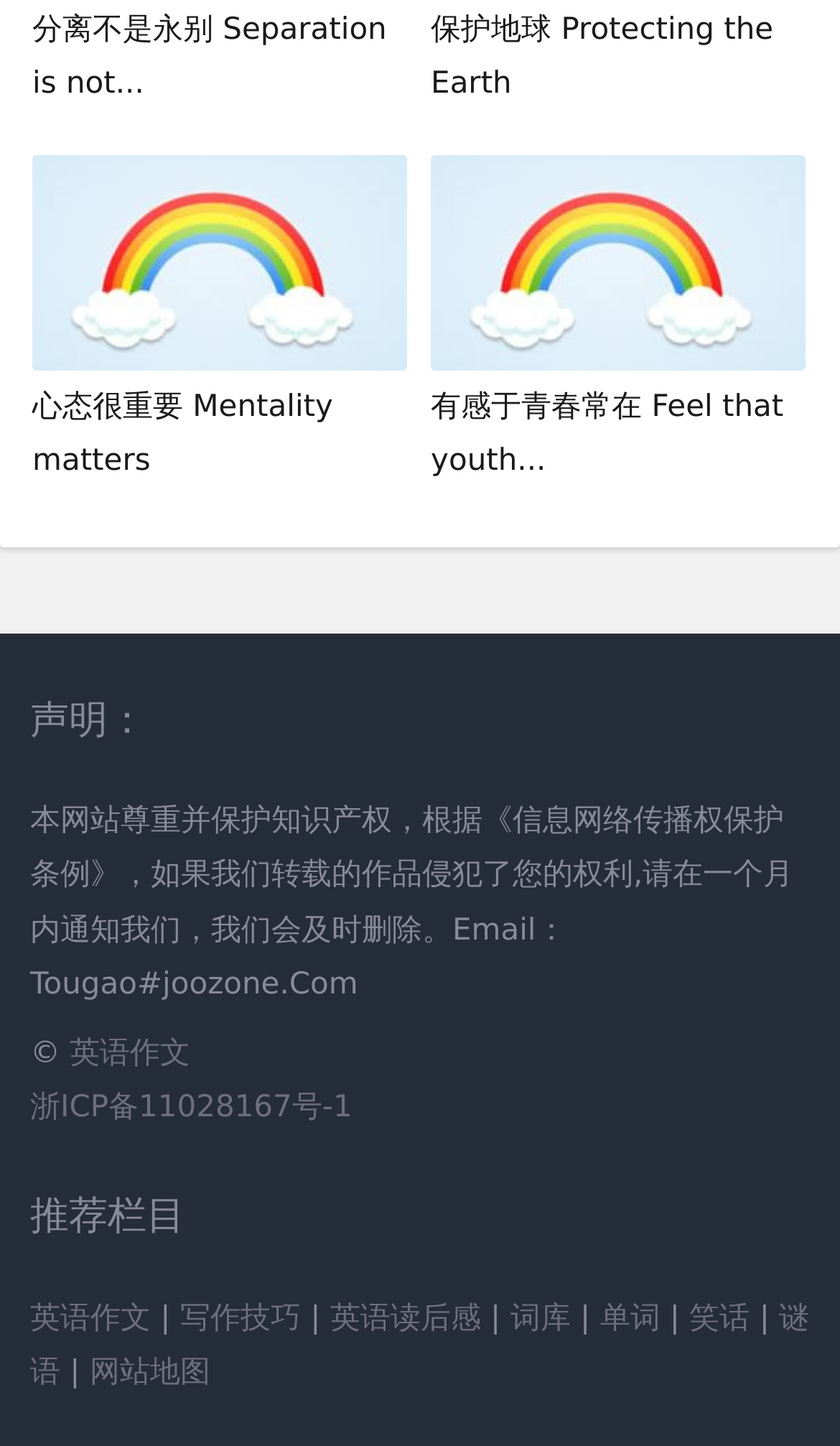How many image elements are there on the webpage?
Look at the image and provide a detailed response to the question.

There are two image elements on the webpage, one for '心态很重要 Mentality matters' and another for '有感于青春常在 Feel that youth is always here'. Both images are located at the top of the webpage.